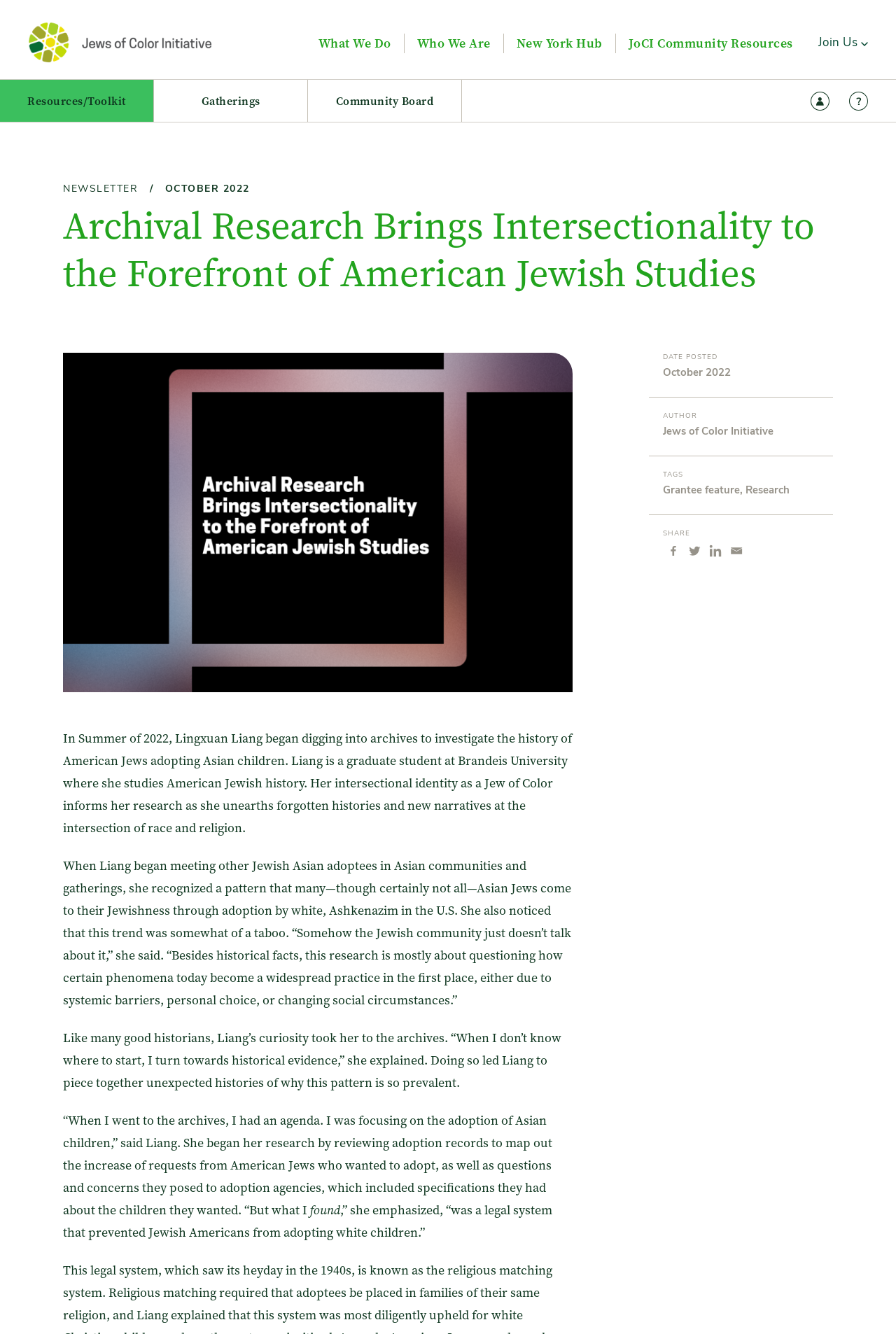Could you specify the bounding box coordinates for the clickable section to complete the following instruction: "Read the newsletter for October 2022"?

[0.07, 0.136, 0.93, 0.222]